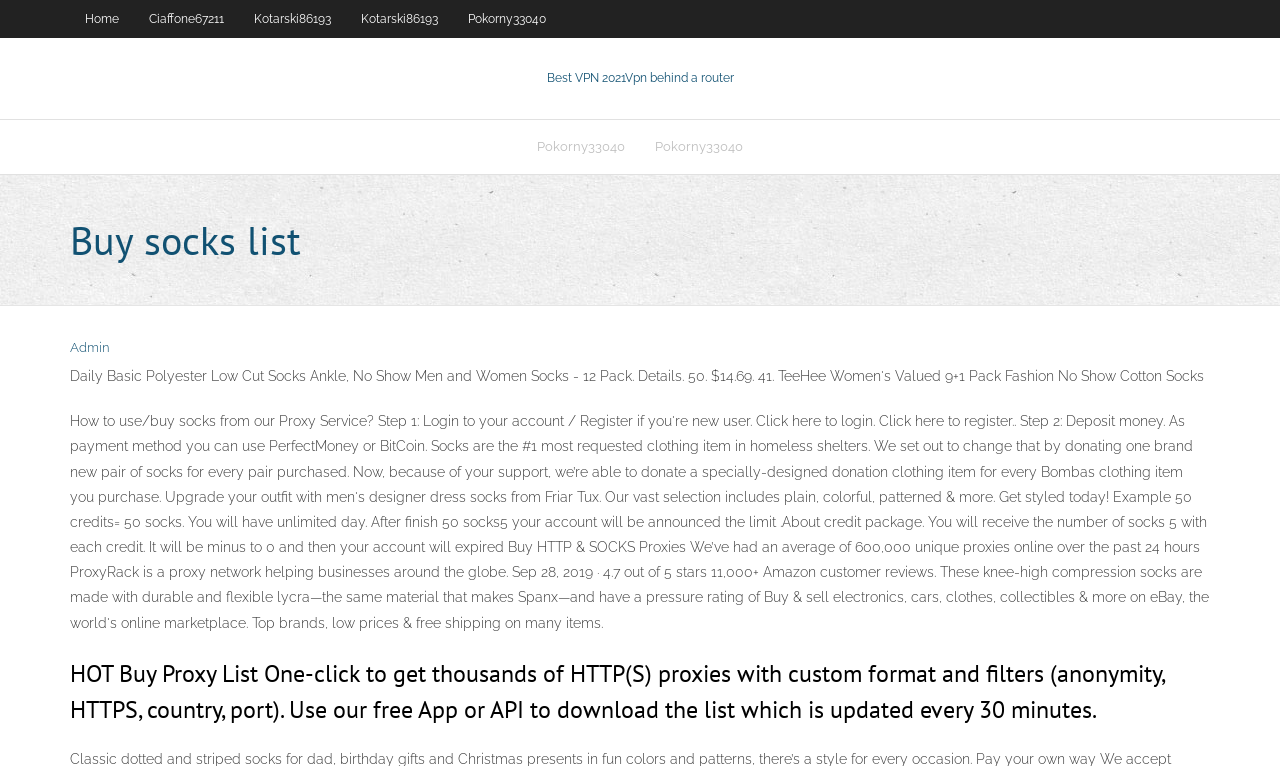Analyze the image and give a detailed response to the question:
What is the title of the main section?

The heading element with OCR text 'Buy socks list' has bounding box coordinates [0.055, 0.274, 0.945, 0.352], indicating that it is a prominent heading on the webpage. Therefore, the title of the main section is 'Buy socks list'.